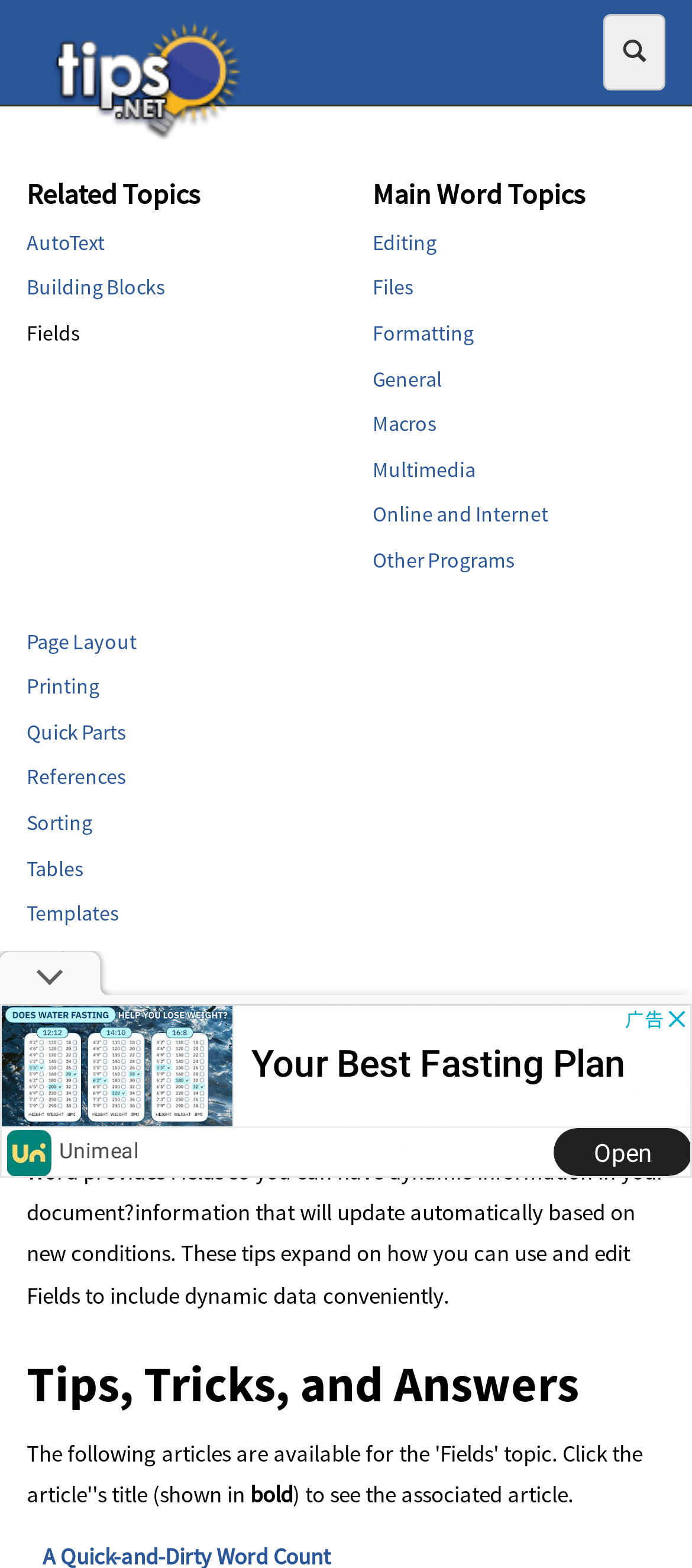Please predict the bounding box coordinates of the element's region where a click is necessary to complete the following instruction: "Learn about Page Layout". The coordinates should be represented by four float numbers between 0 and 1, i.e., [left, top, right, bottom].

[0.038, 0.4, 0.197, 0.417]